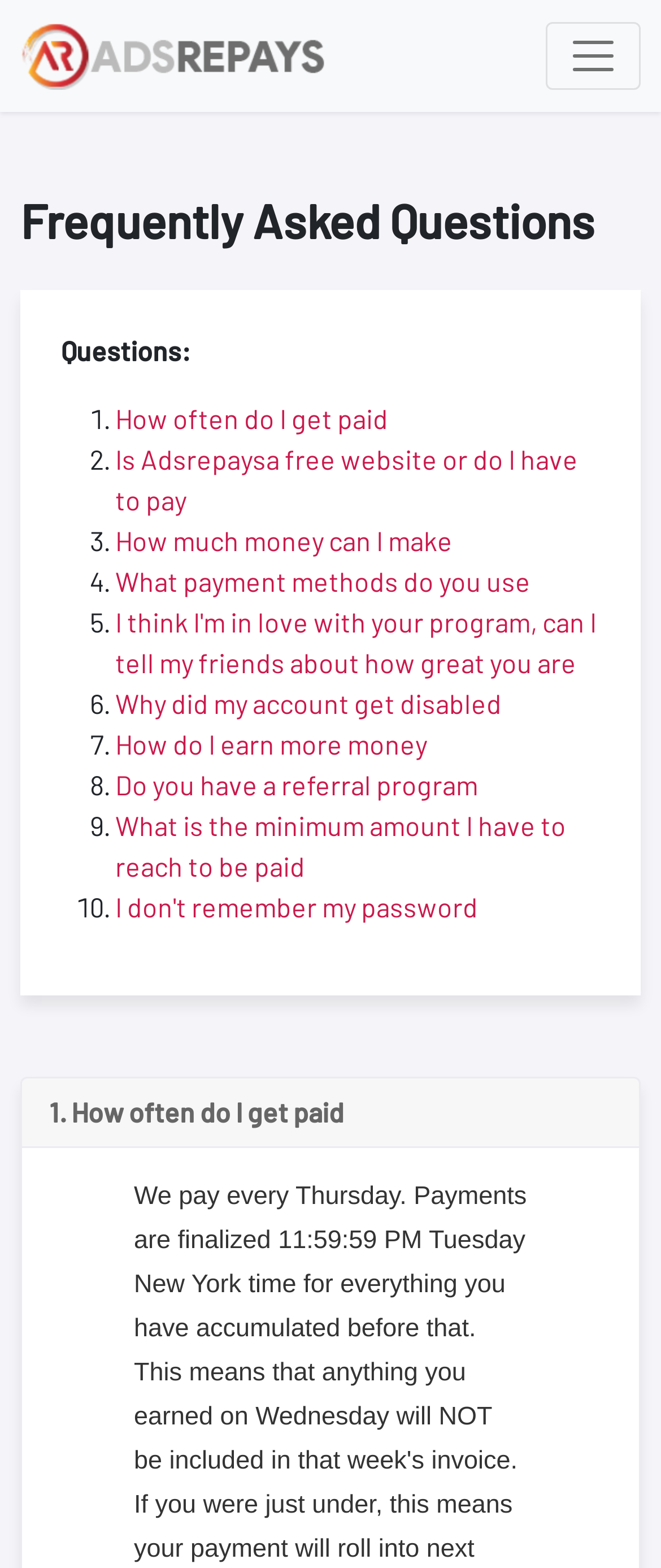Can you determine the bounding box coordinates of the area that needs to be clicked to fulfill the following instruction: "Reset password"?

[0.174, 0.568, 0.723, 0.589]